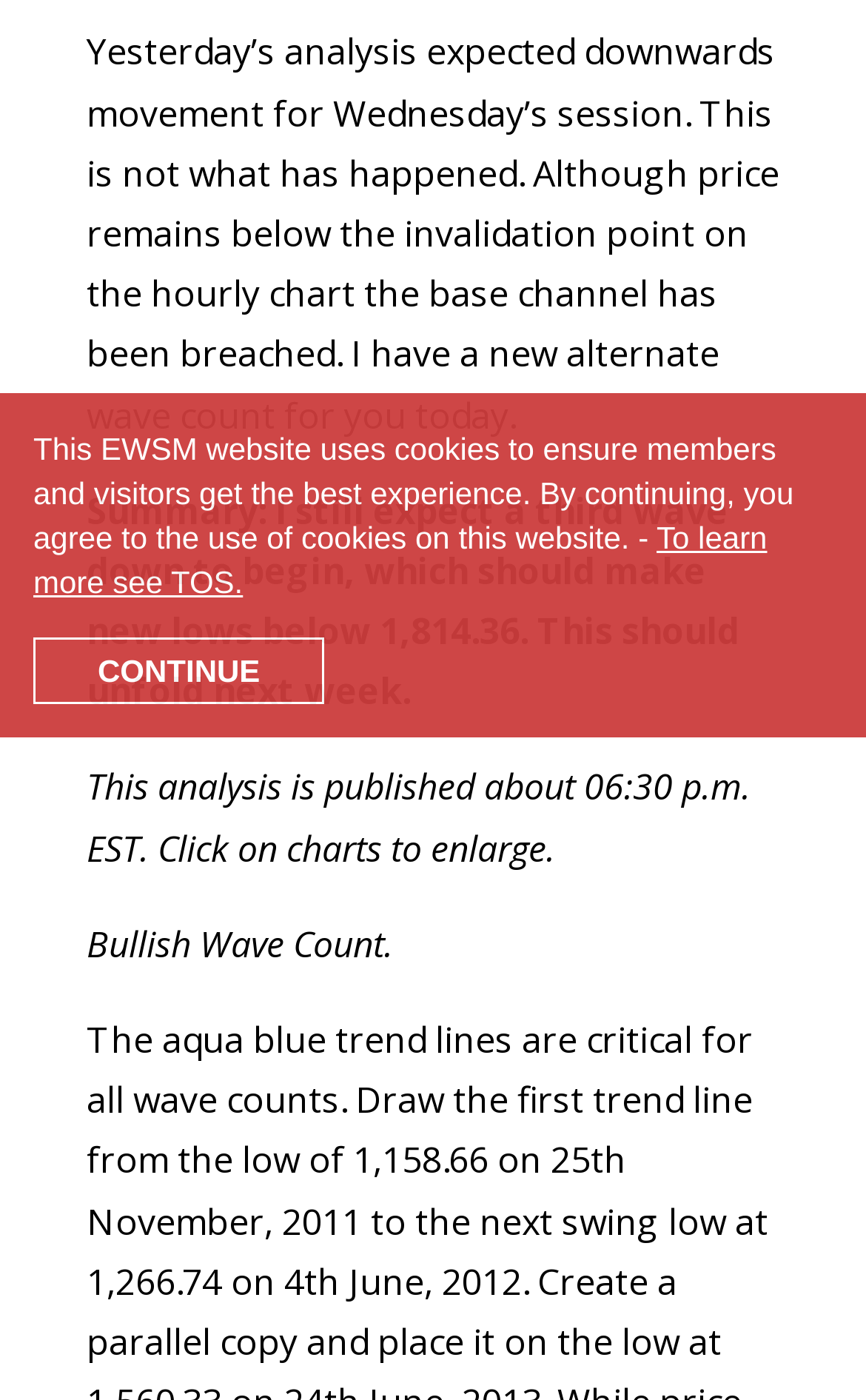Provide the bounding box coordinates of the HTML element described as: "CONTINUE". The bounding box coordinates should be four float numbers between 0 and 1, i.e., [left, top, right, bottom].

[0.038, 0.455, 0.375, 0.503]